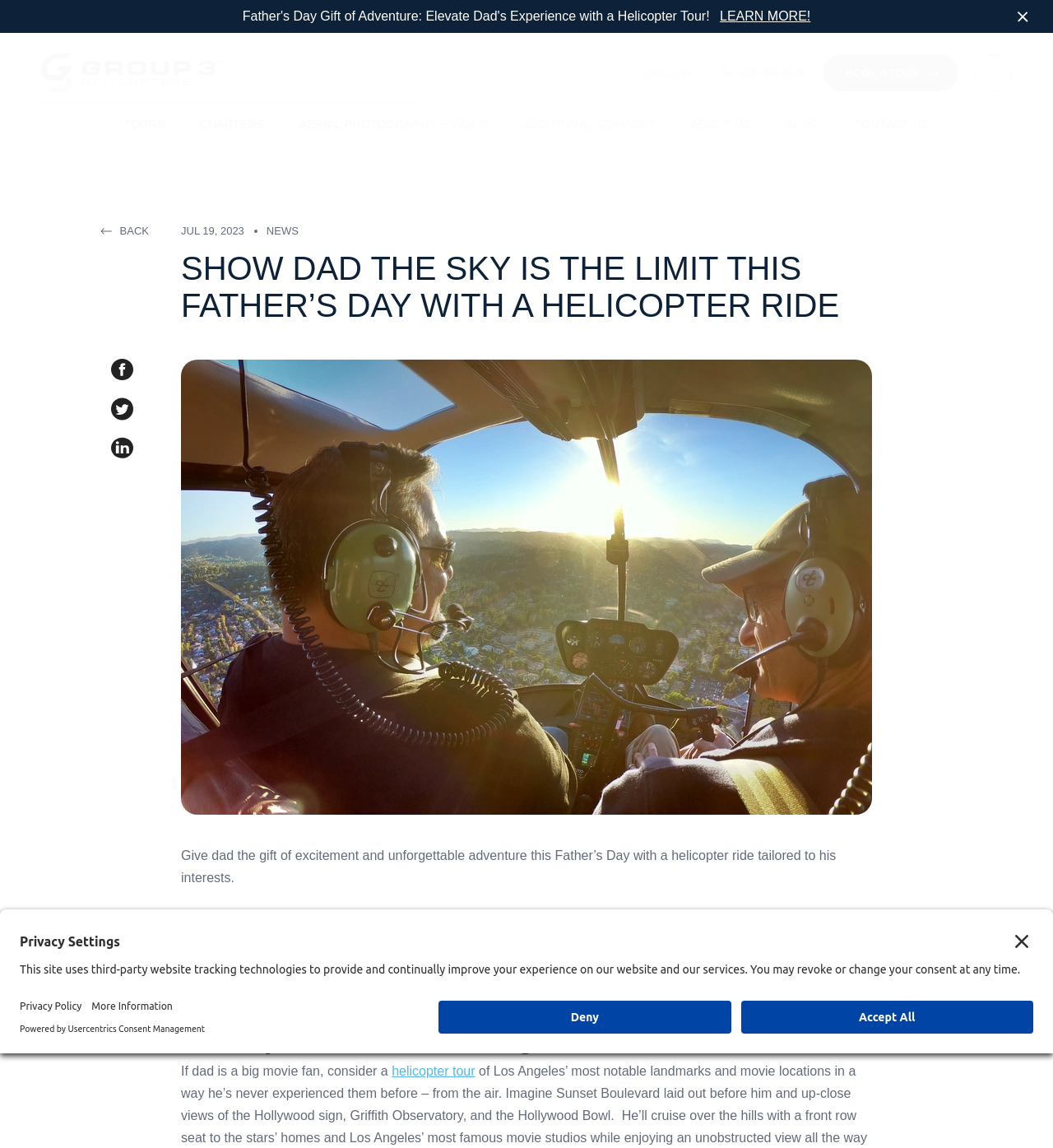Please give a one-word or short phrase response to the following question: 
What is the purpose of the 'Privacy Settings' dialog?

to provide and continually improve experience